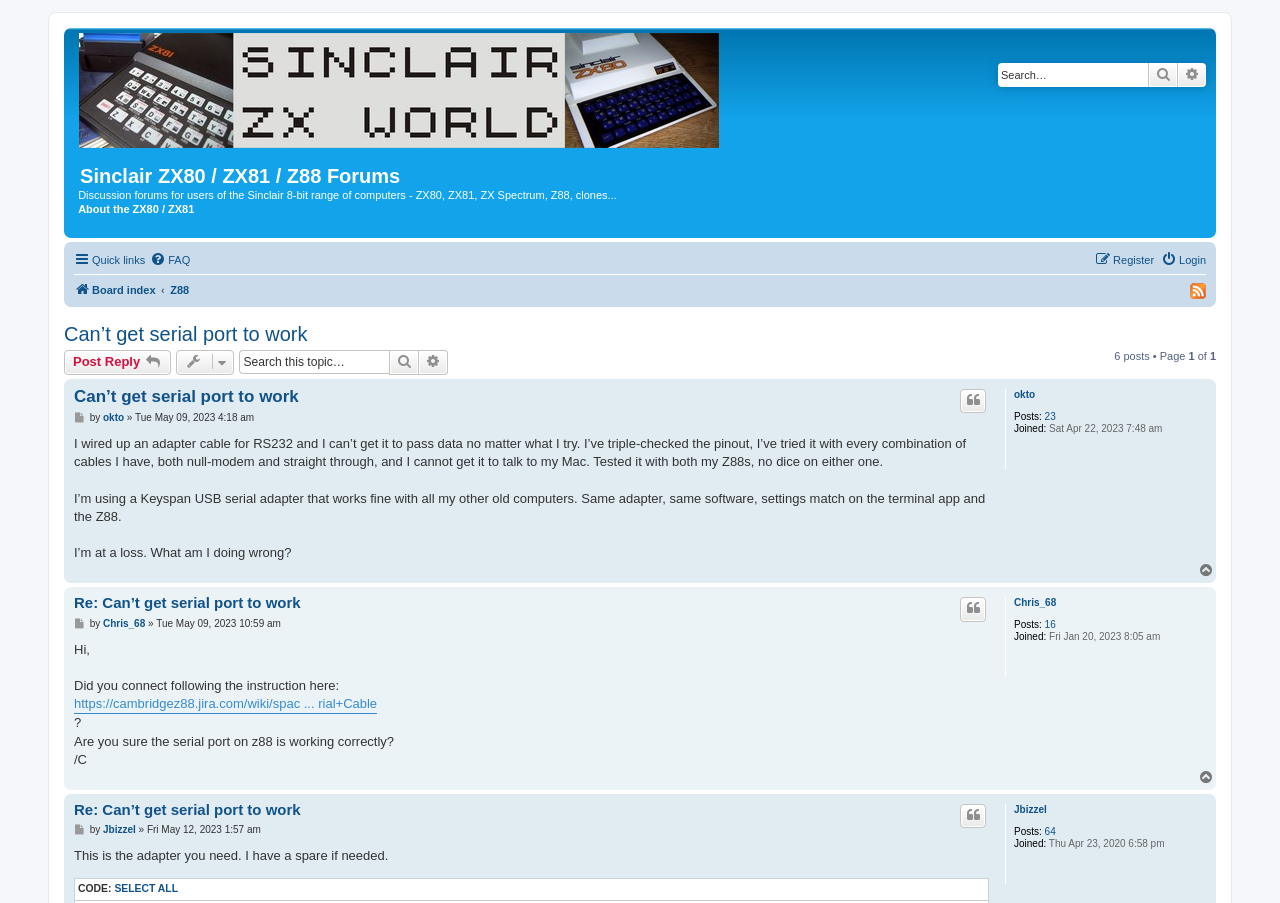What is the topic of this discussion?
Please provide a detailed and thorough answer to the question.

The topic of this discussion is about a user who is having trouble getting their serial port to work with their Sinclair ZX80/ZX81/Z88 computer, and is seeking help from the community.